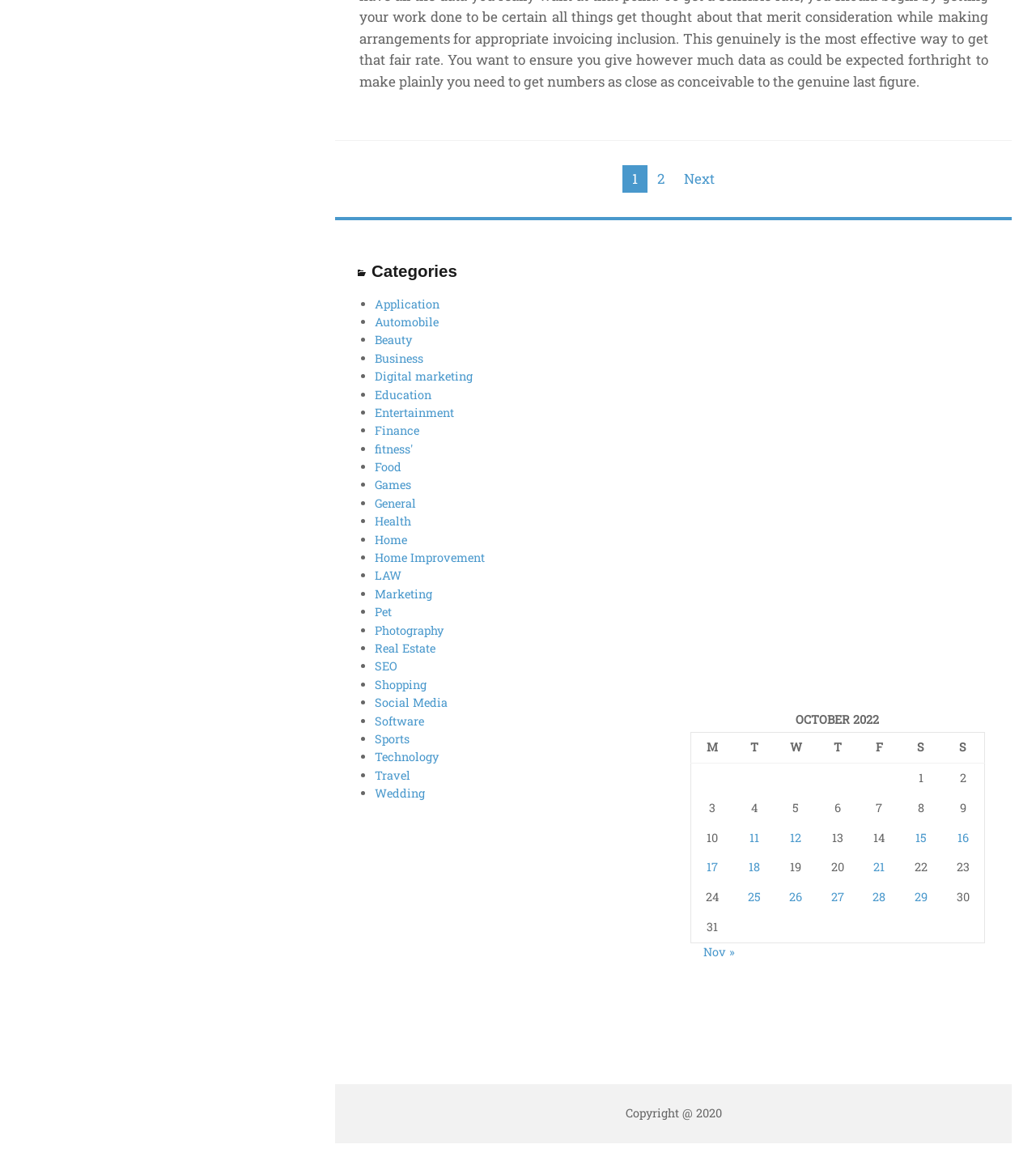What is the category that comes after 'Automobile' in the 'Categories' section?
From the details in the image, provide a complete and detailed answer to the question.

I examined the 'Categories' section and found the link 'Automobile' followed by the link 'Beauty', which is the category that comes after 'Automobile'.